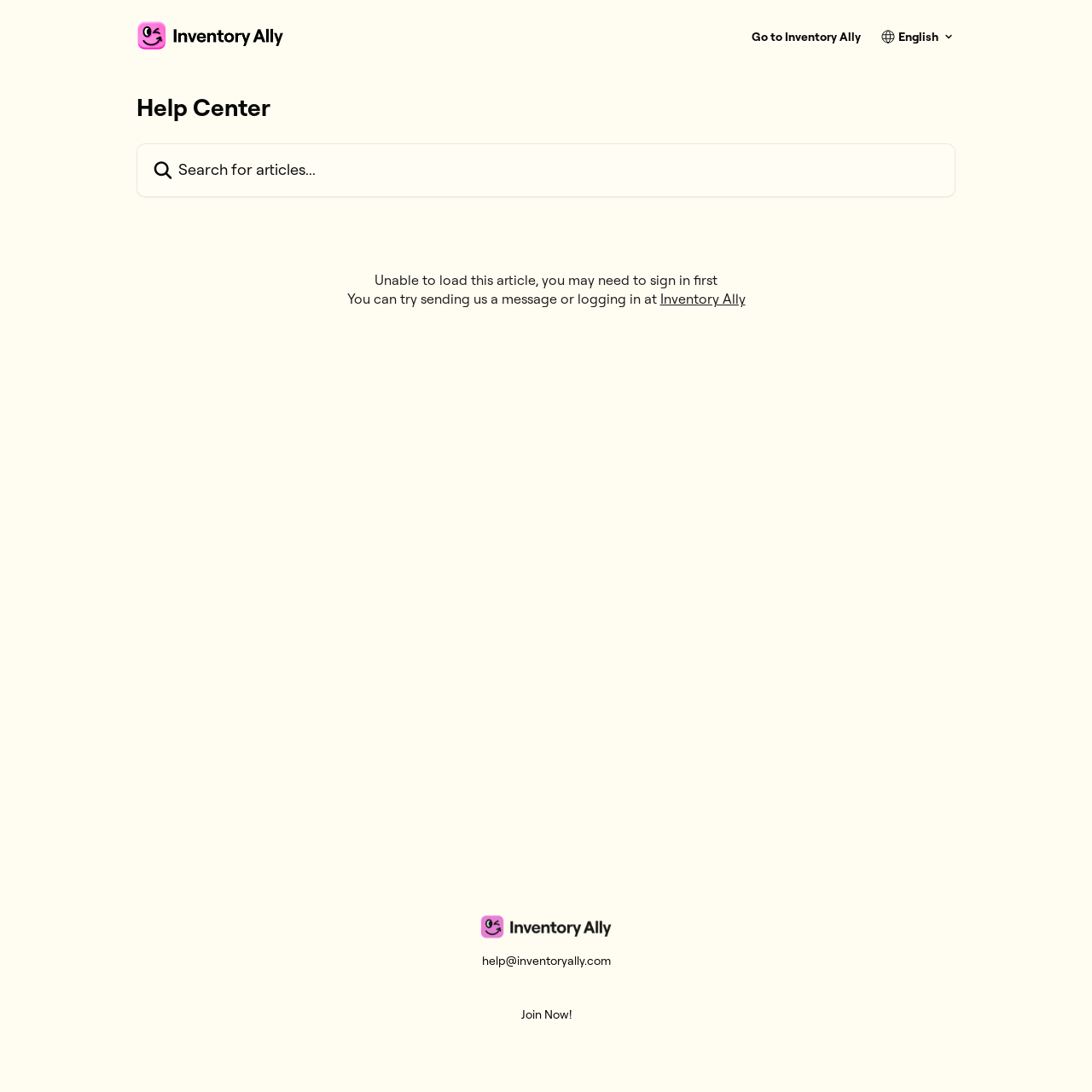What is the error message displayed on the page?
Provide an in-depth and detailed answer to the question.

The error message is displayed in a heading element, indicating that the user is unable to load a specific article, and it suggests that the user may need to sign in first to access the article.